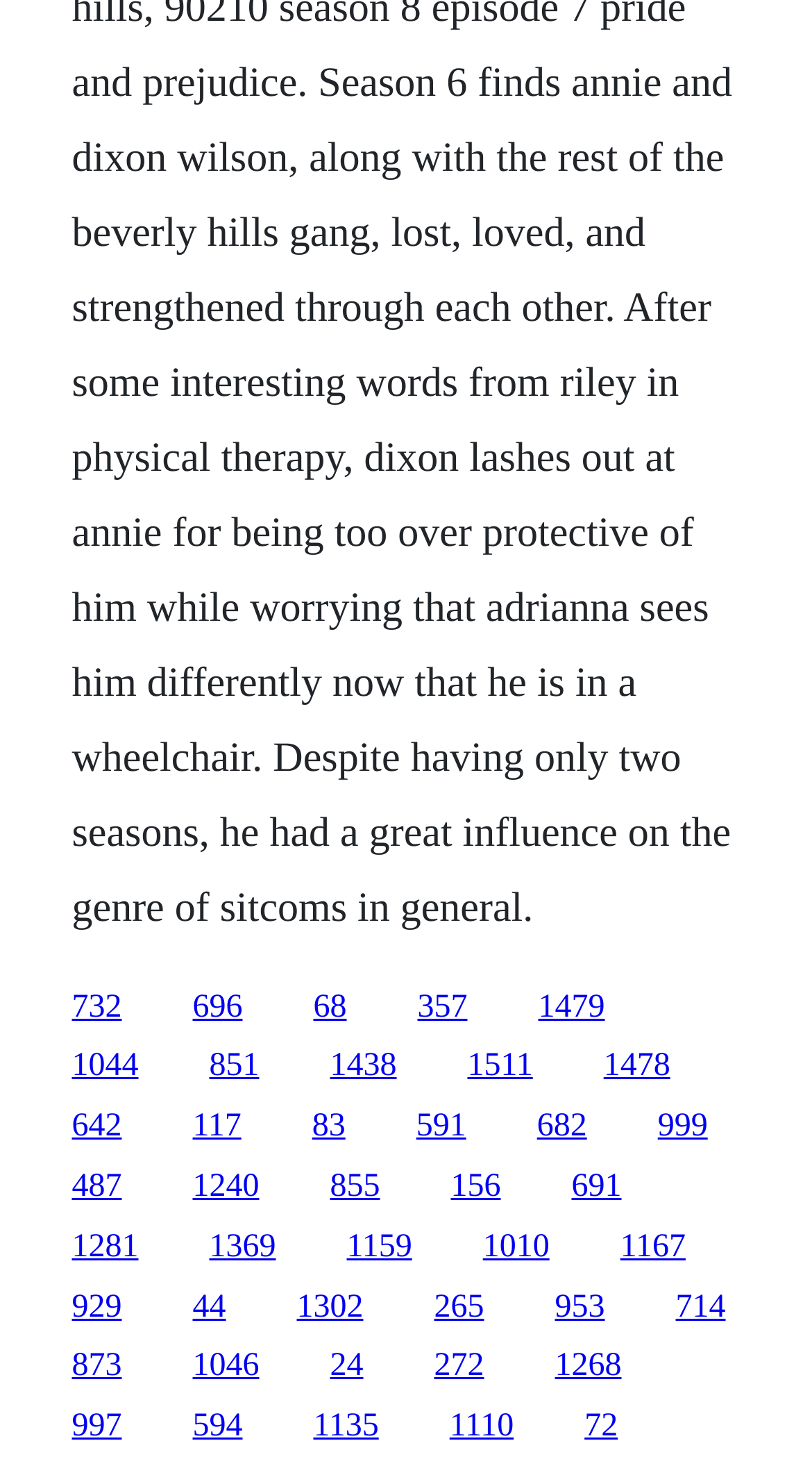Can you identify the bounding box coordinates of the clickable region needed to carry out this instruction: 'click the first link'? The coordinates should be four float numbers within the range of 0 to 1, stated as [left, top, right, bottom].

[0.088, 0.67, 0.15, 0.694]